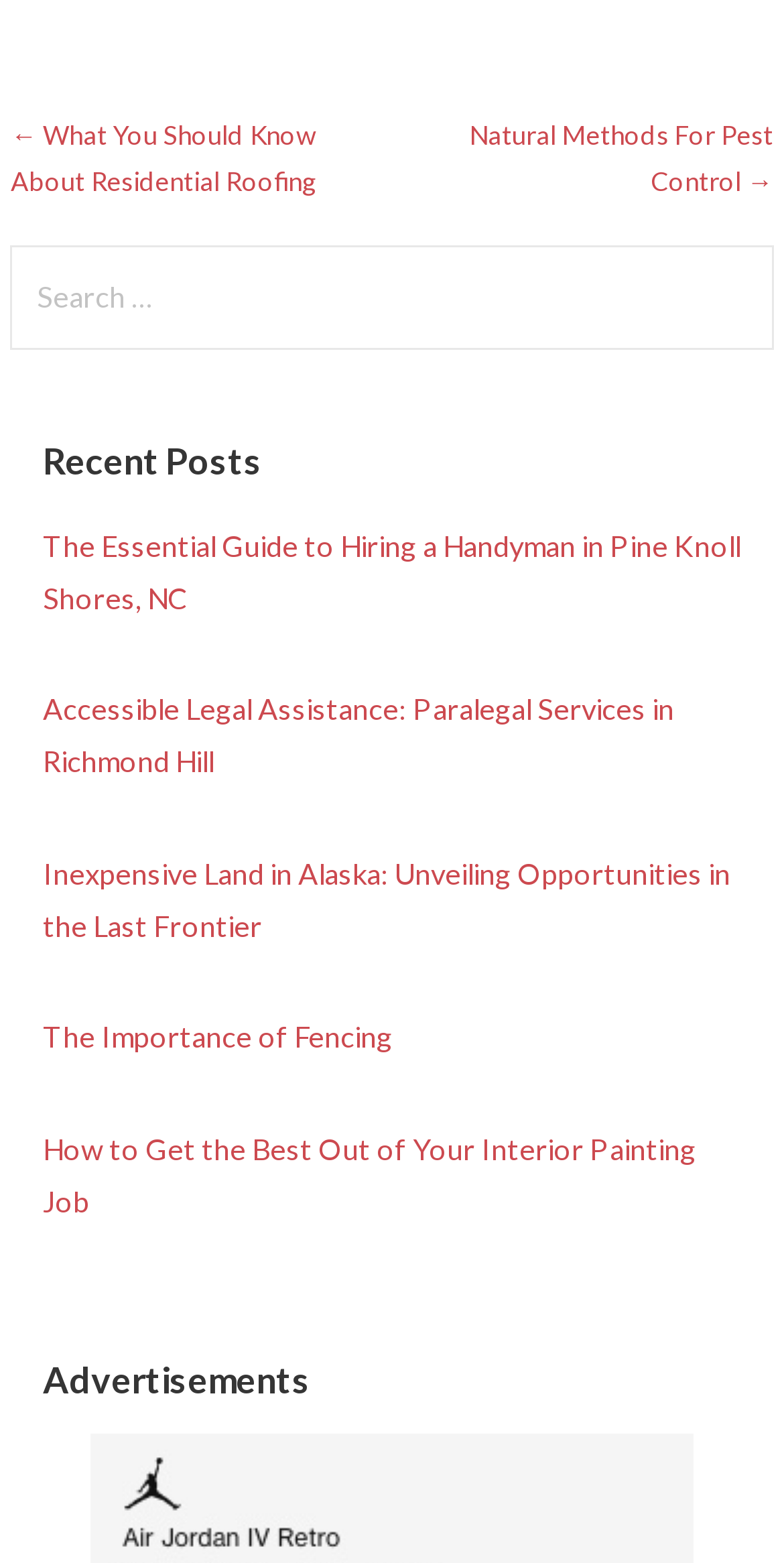Determine the coordinates of the bounding box that should be clicked to complete the instruction: "View the post about fencing". The coordinates should be represented by four float numbers between 0 and 1: [left, top, right, bottom].

[0.055, 0.652, 0.501, 0.674]